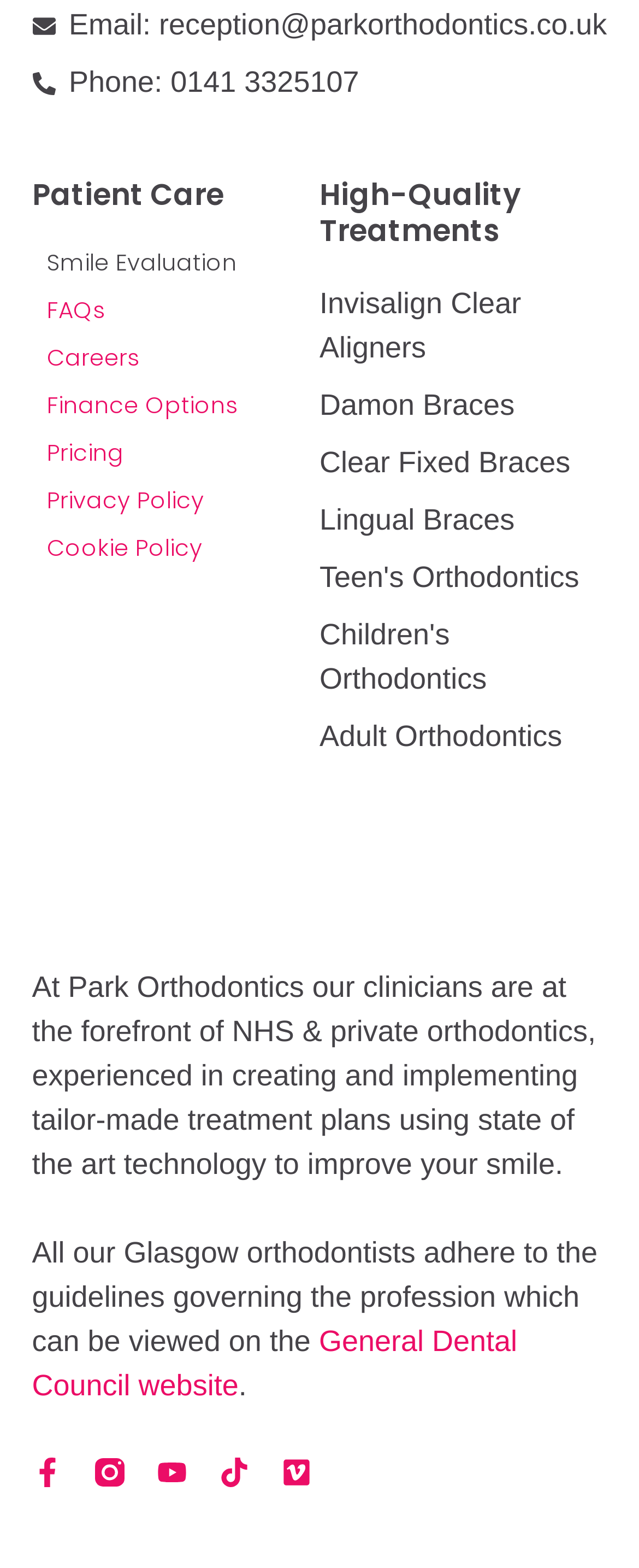Utilize the details in the image to give a detailed response to the question: What is the contact email address of Park Orthodontics?

The link element with the text 'Email: reception@parkorthodontics.co.uk' provides the contact email address of Park Orthodontics.